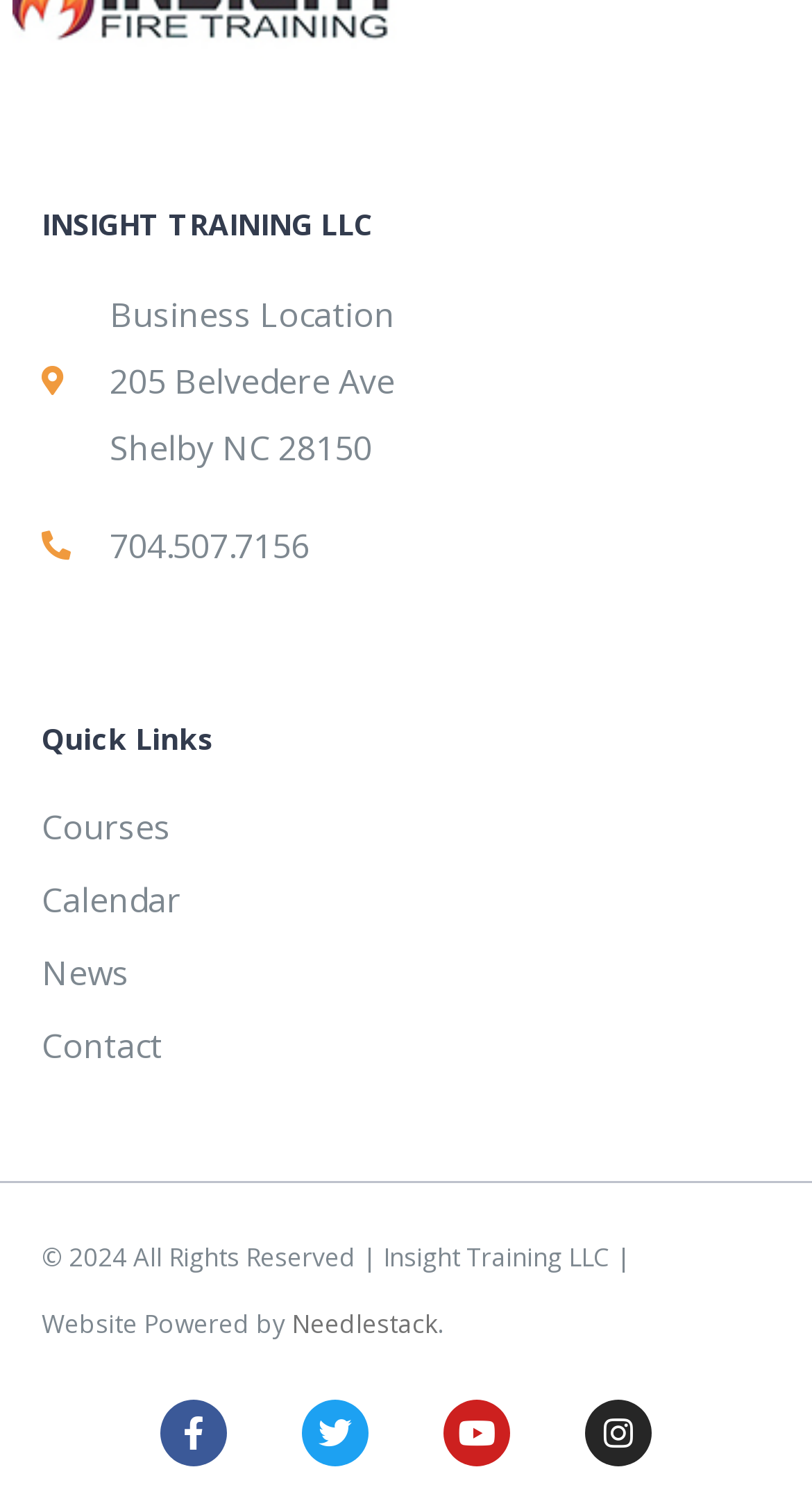Please pinpoint the bounding box coordinates for the region I should click to adhere to this instruction: "Check contact information".

[0.051, 0.673, 0.949, 0.715]